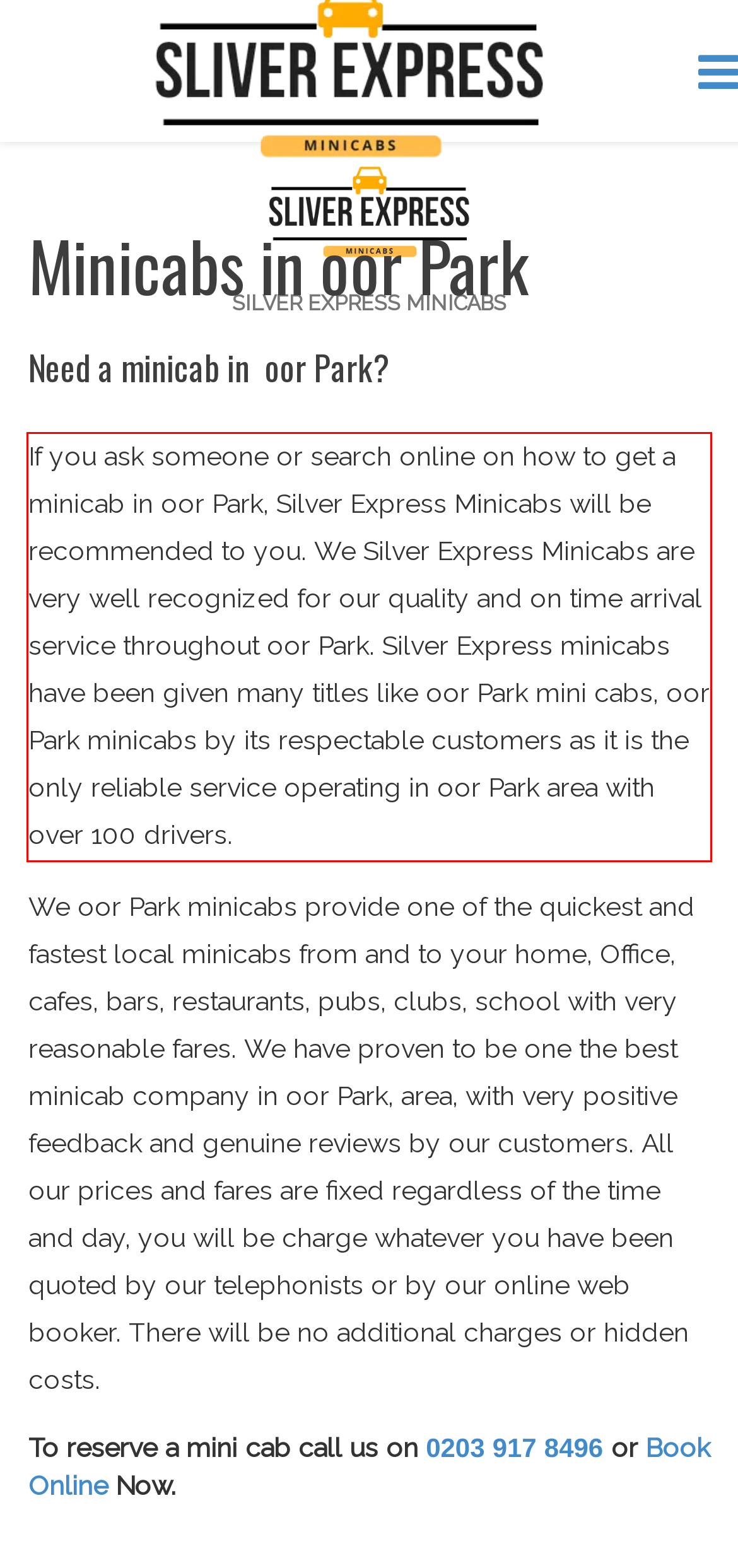Inspect the webpage screenshot that has a red bounding box and use OCR technology to read and display the text inside the red bounding box.

If you ask someone or search online on how to get a minicab in oor Park, Silver Express Minicabs will be recommended to you. We Silver Express Minicabs are very well recognized for our quality and on time arrival service throughout oor Park. Silver Express minicabs have been given many titles like oor Park mini cabs, oor Park minicabs by its respectable customers as it is the only reliable service operating in oor Park area with over 100 drivers.